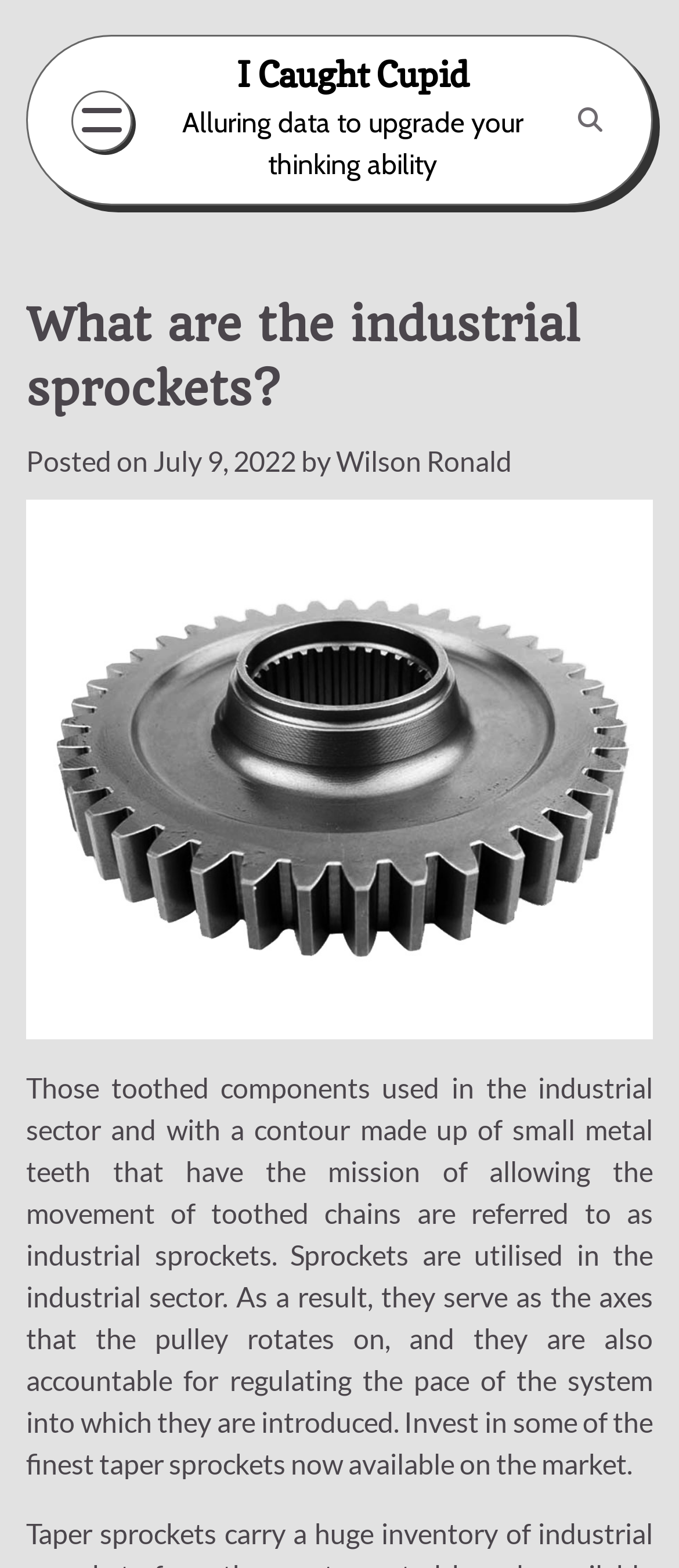Who wrote the article?
Answer with a single word or phrase, using the screenshot for reference.

Wilson Ronald